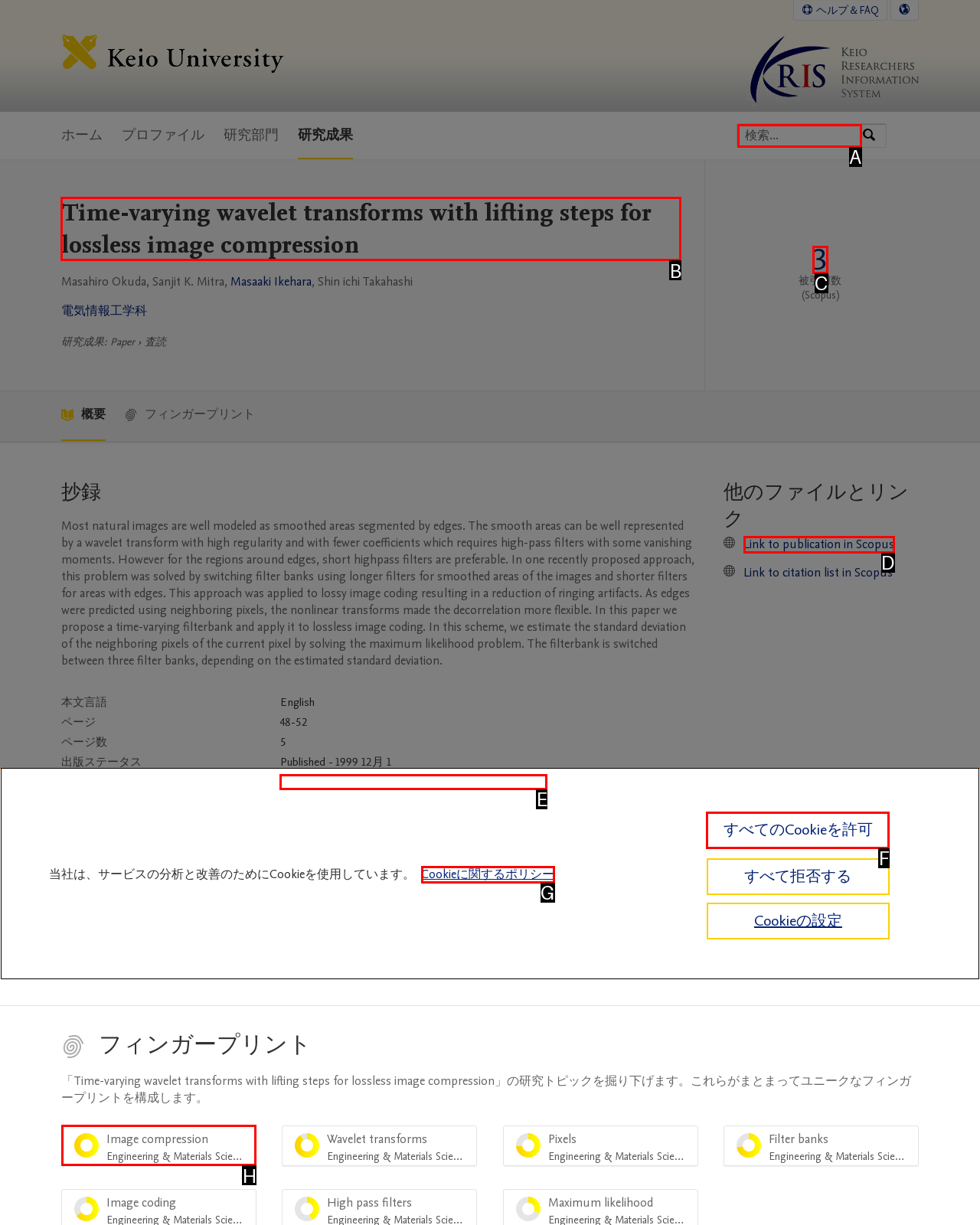To complete the task: View the publication details, which option should I click? Answer with the appropriate letter from the provided choices.

B